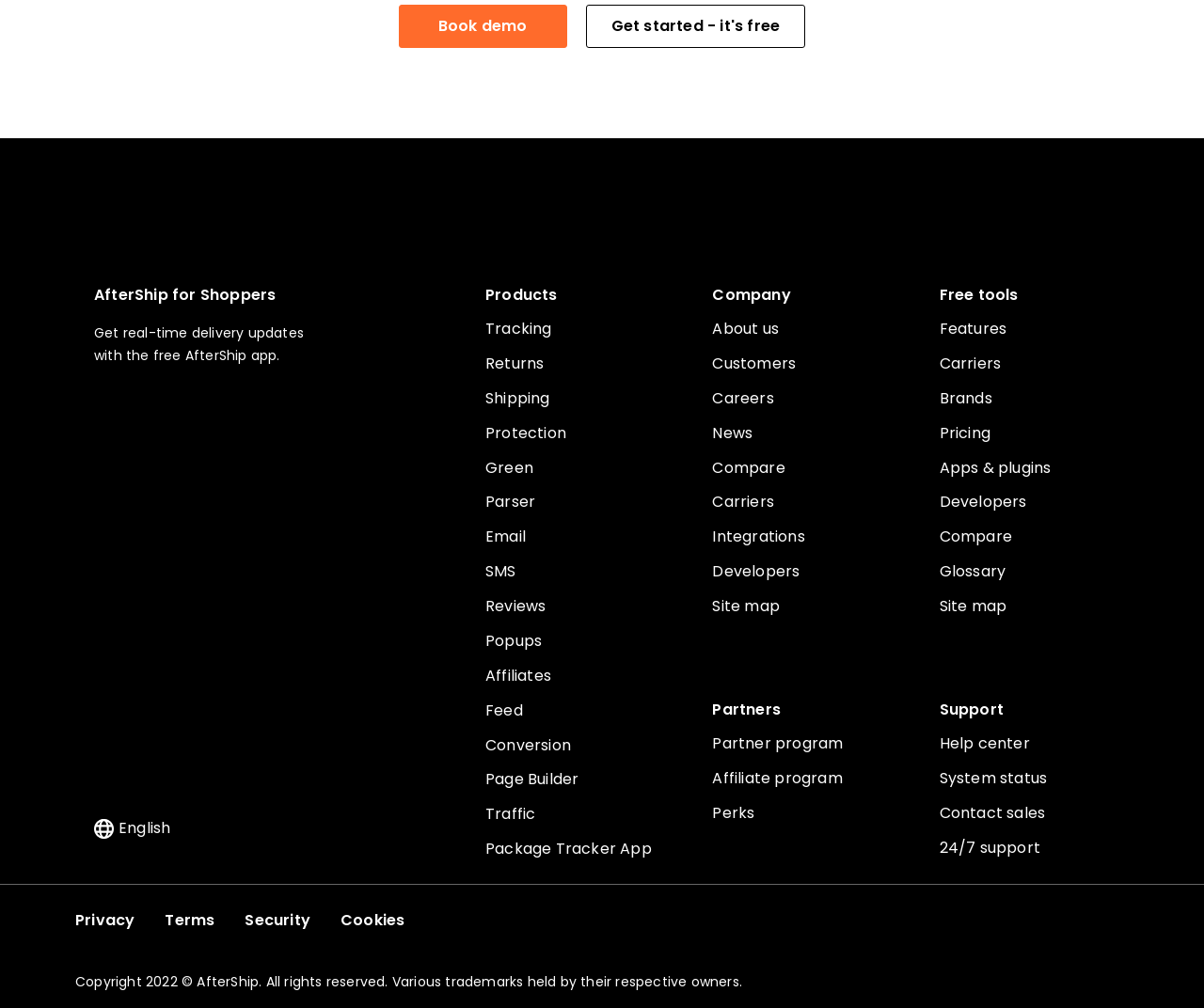Reply to the question with a single word or phrase:
What is the name of the app for shoppers?

AfterShip